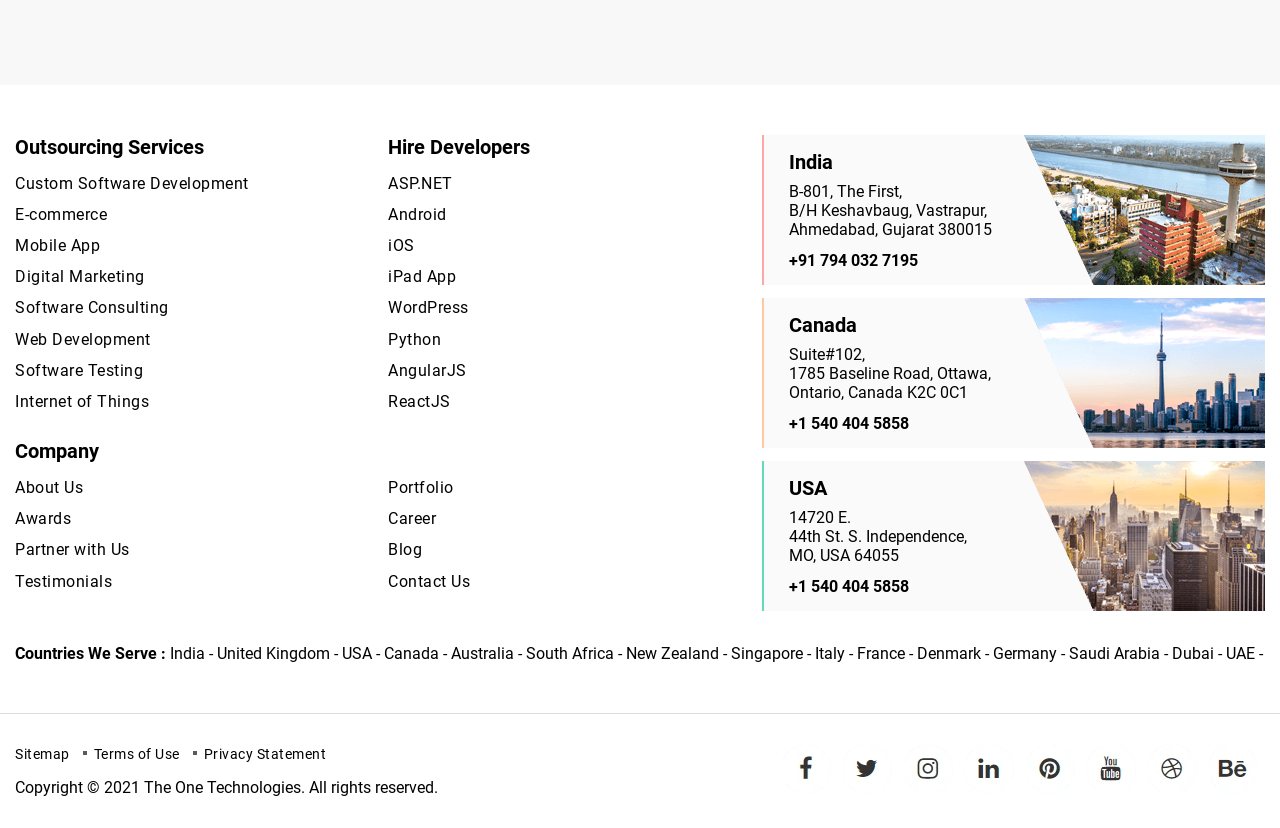Identify the bounding box coordinates for the element you need to click to achieve the following task: "Learn more about the company". The coordinates must be four float values ranging from 0 to 1, formatted as [left, top, right, bottom].

[0.012, 0.53, 0.572, 0.559]